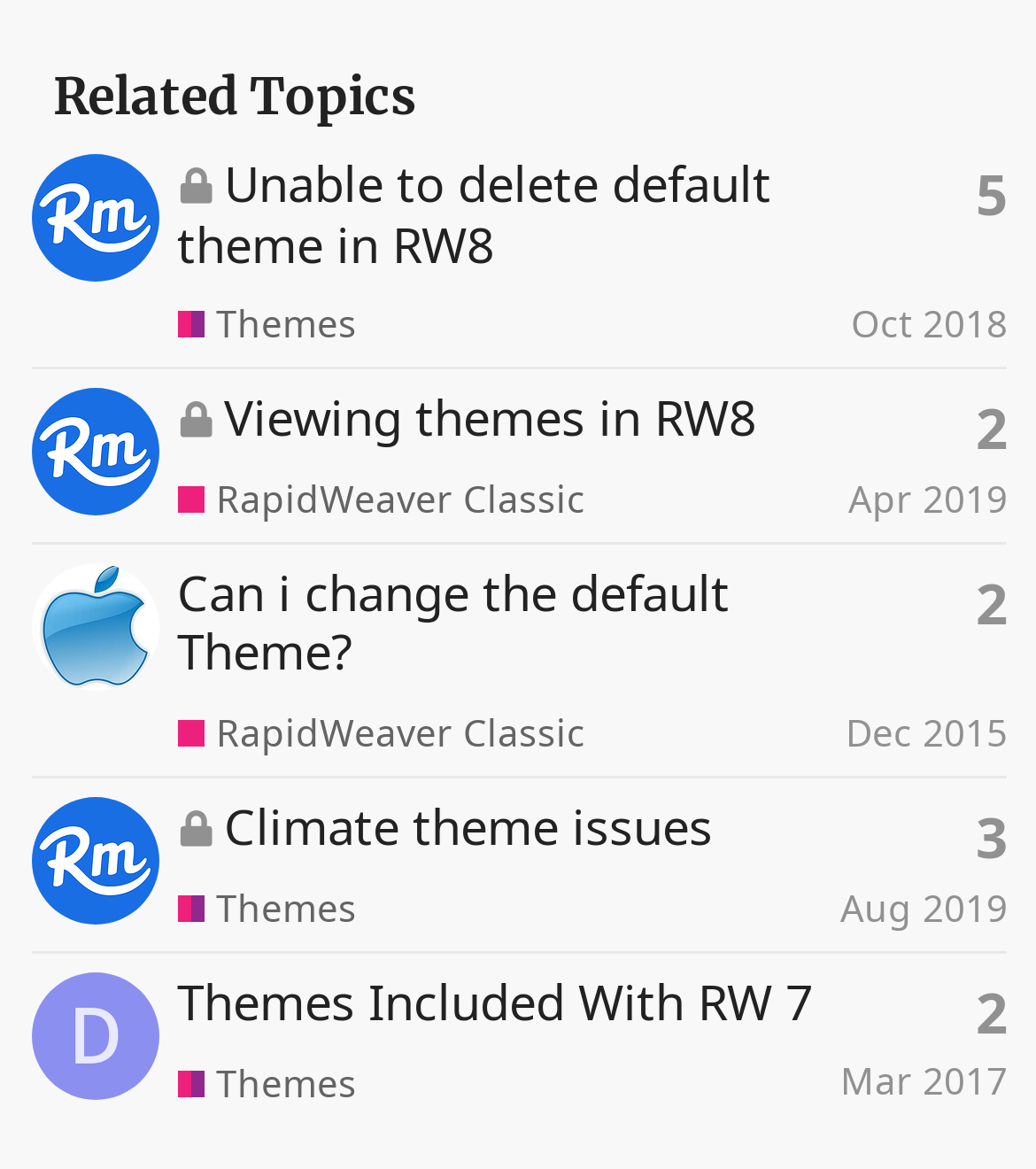Select the bounding box coordinates of the element I need to click to carry out the following instruction: "View topic 'Unable to delete default theme in RW8'".

[0.171, 0.128, 0.744, 0.235]